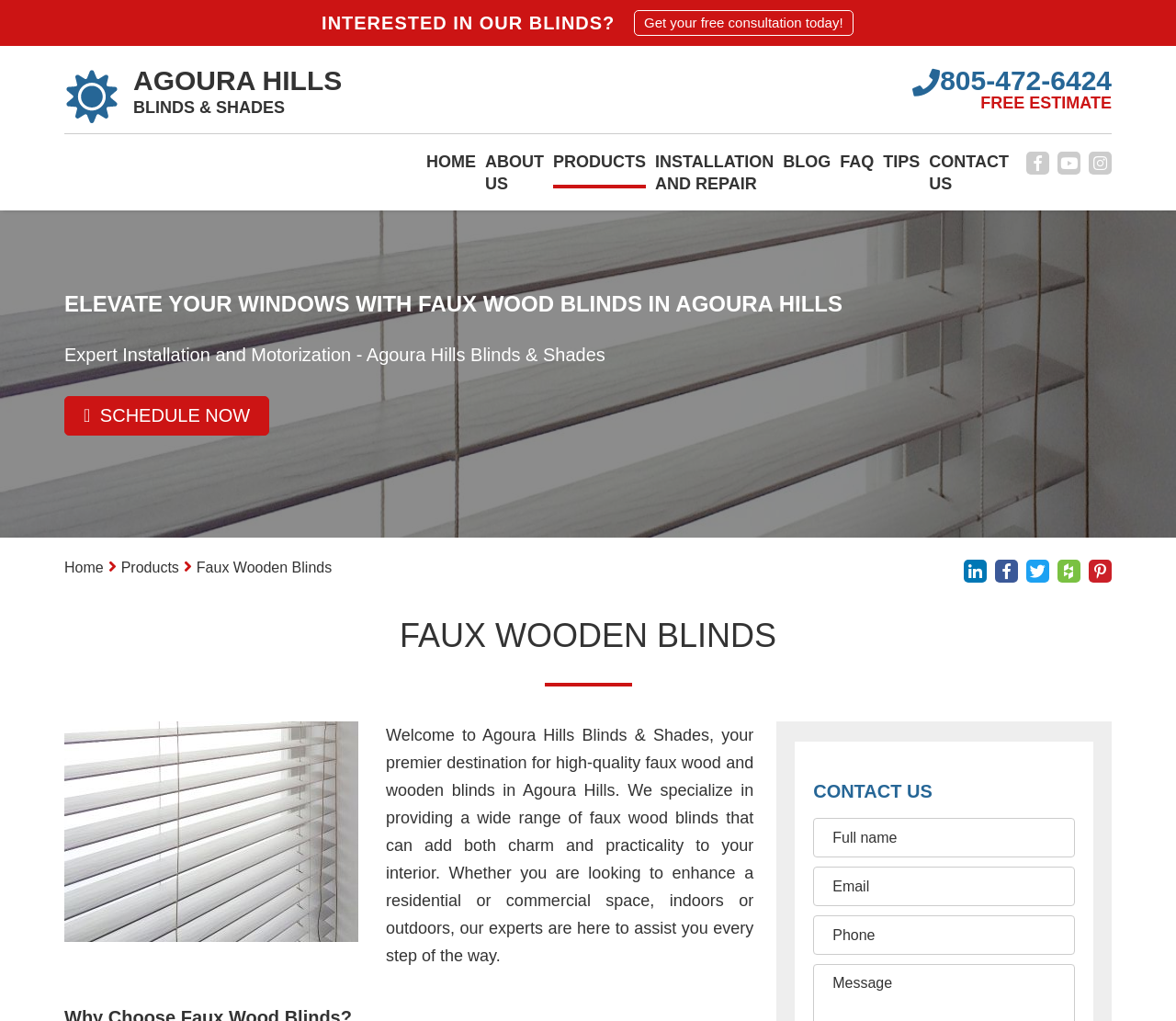Generate a comprehensive description of the contents of the webpage.

The webpage is about Agoura Hills Faux Wood Blinds, a company that offers installation, motorization, and expert guidance for faux wood blinds in Agoura Hills. At the top of the page, there is a prominent call-to-action button "Get your free consultation today!" next to a heading "INTERESTED IN OUR BLINDS?".

On the top-left corner, there is a logo of Agoura Hills Blinds & Shades, which is an image linked to the company's homepage. Below the logo, there is a phone number "805-472-6424" and a "FREE ESTIMATE" button. On the top-right corner, there are social media links to Facebook, YouTube, Instagram, and other platforms.

The main content of the page is divided into sections. The first section has a large image of faux wooden blinds, with a heading "ELEVATE YOUR WINDOWS WITH FAUX WOOD BLINDS IN AGOURA HILLS" and a subheading "Expert Installation and Motorization - Agoura Hills Blinds & Shades". There is also a "SCHEDULE NOW" button in this section.

The next section has a heading "FAUX WOODEN BLINDS" and a link to "Motorized Faux Wood Blinds in Agoura Hills" with an accompanying image. Below this, there is a paragraph of text that welcomes visitors to Agoura Hills Blinds & Shades and describes the company's services.

At the bottom of the page, there is a "CONTACT US" section with a heading and three textboxes for visitors to input their full name, email, and phone number.